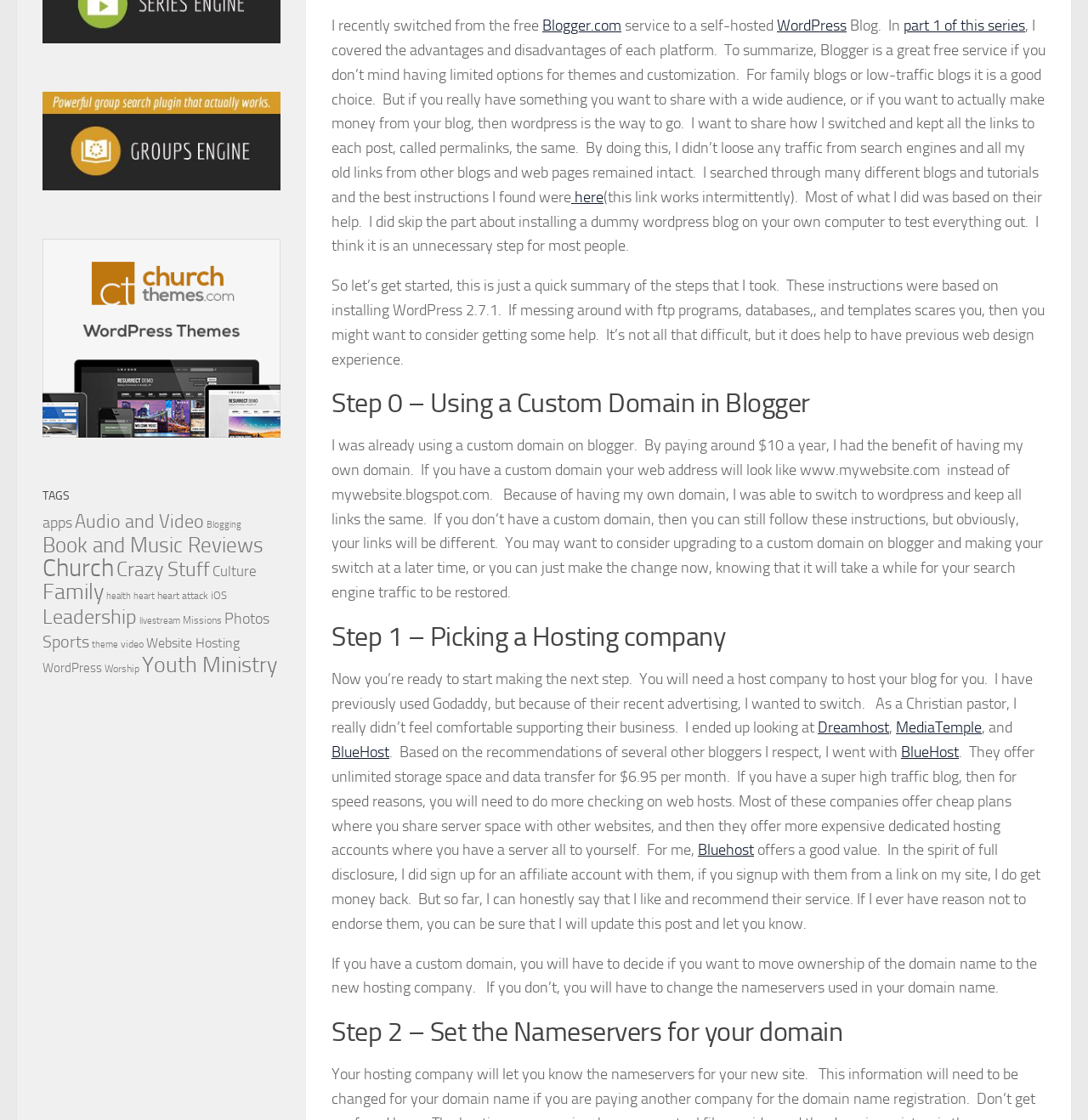For the element described, predict the bounding box coordinates as (top-left x, top-left y, bottom-right x, bottom-right y). All values should be between 0 and 1. Element description: heart attack

[0.145, 0.526, 0.191, 0.537]